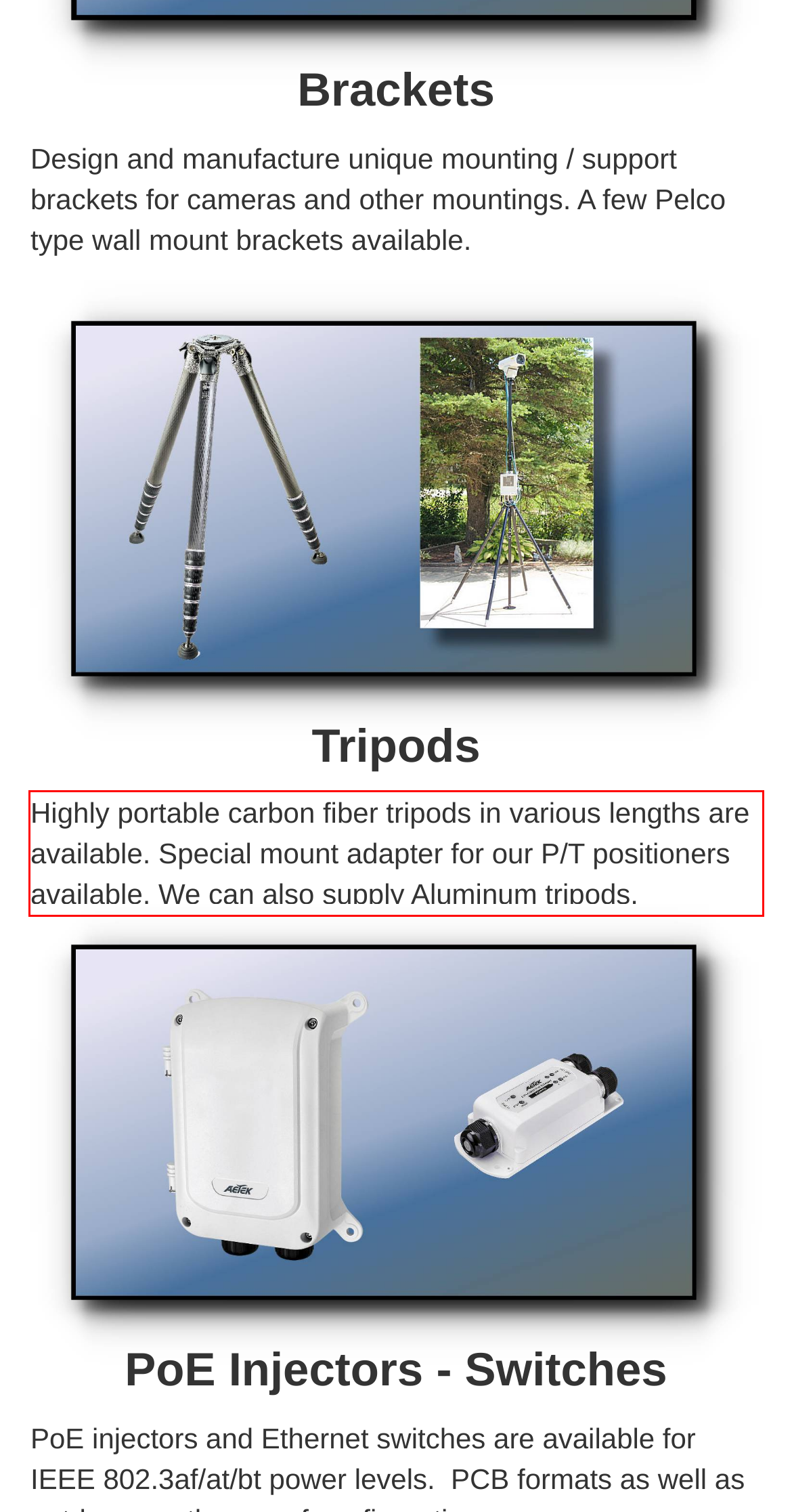Identify the red bounding box in the webpage screenshot and perform OCR to generate the text content enclosed.

Highly portable carbon fiber tripods in various lengths are available. Special mount adapter for our P/T positioners available. We can also supply Aluminum tripods.